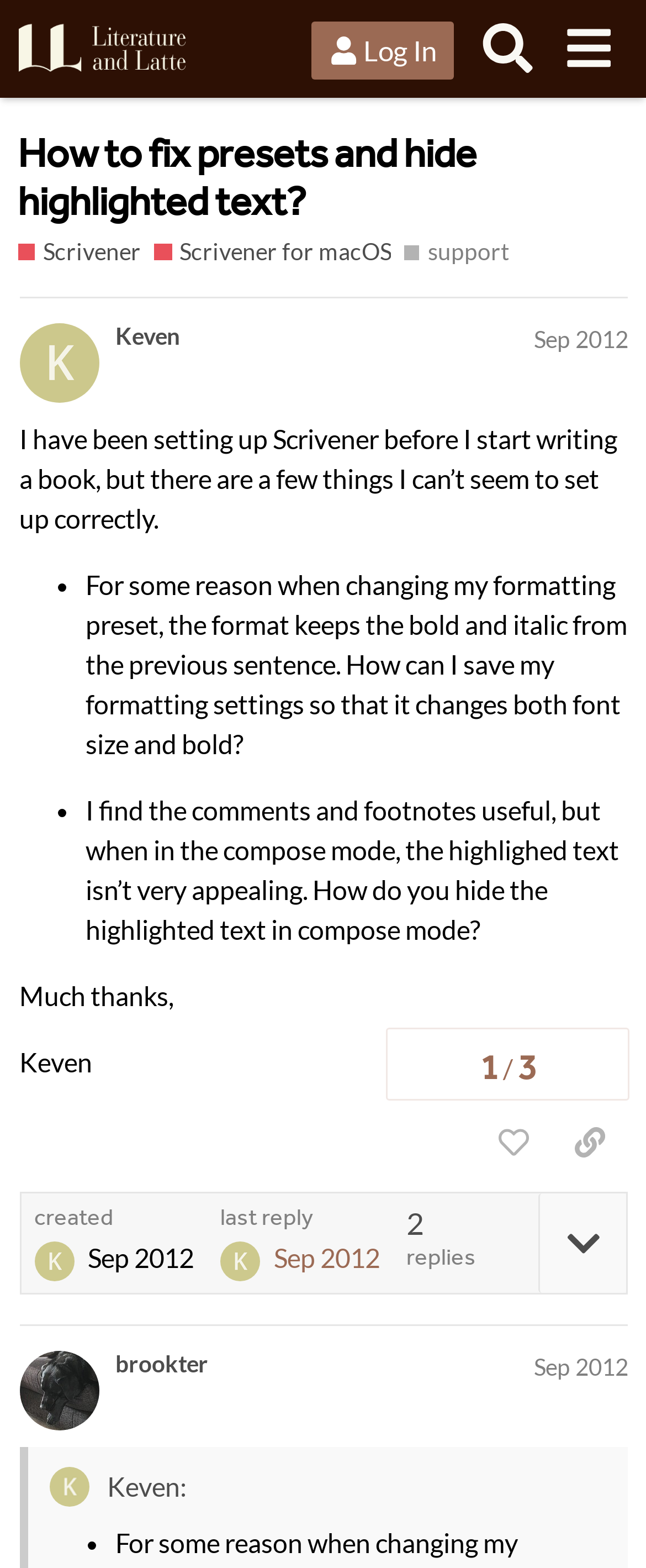Explain the webpage's design and content in an elaborate manner.

This webpage is a forum discussion page from Literature & Latte Forums, specifically focused on Scrivener for macOS. At the top, there is a header section with a logo and navigation buttons, including "Log In", "Search", and a menu button. Below the header, the page title "How to fix presets and hide highlighted text?" is displayed prominently.

The main content of the page is divided into two sections: the original post and the replies. The original post, made by user "Keven" in September 2012, describes issues with setting up Scrivener, including problems with formatting presets and highlighted text. The post is formatted with bullet points and includes a signature with the user's name.

Below the original post, there are replies from other users, including "brookter" in September 2012. Each reply is formatted similarly to the original post, with a heading displaying the user's name and date, followed by the reply text.

Throughout the page, there are various buttons and links, including "like this post", "copy a link to this post to clipboard", and links to user profiles. There are also images and icons scattered throughout the page, including a logo for Literature & Latte Forums and various button icons.